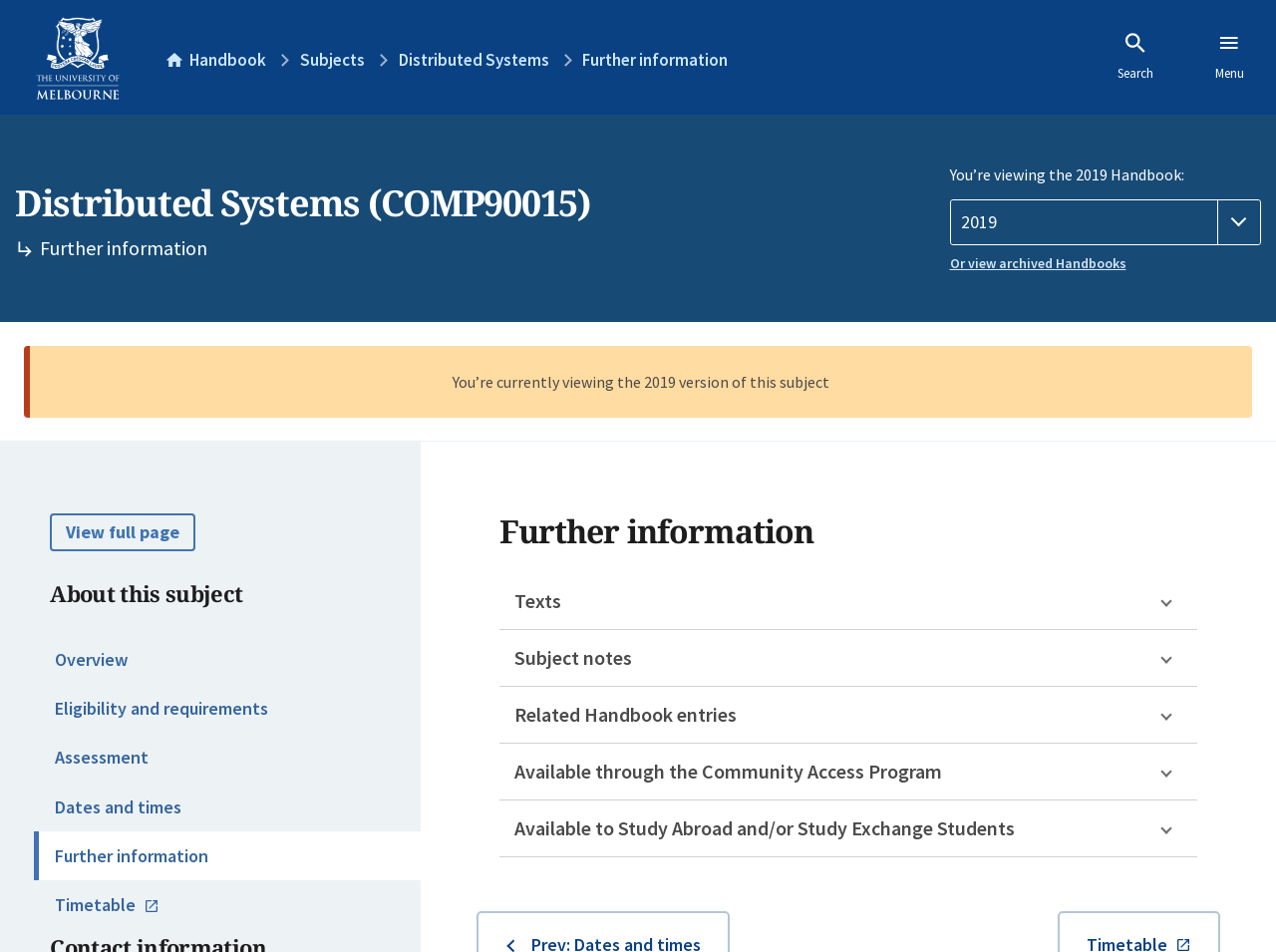Locate the bounding box coordinates of the clickable area needed to fulfill the instruction: "View the overview of Distributed Systems".

[0.027, 0.667, 0.33, 0.719]